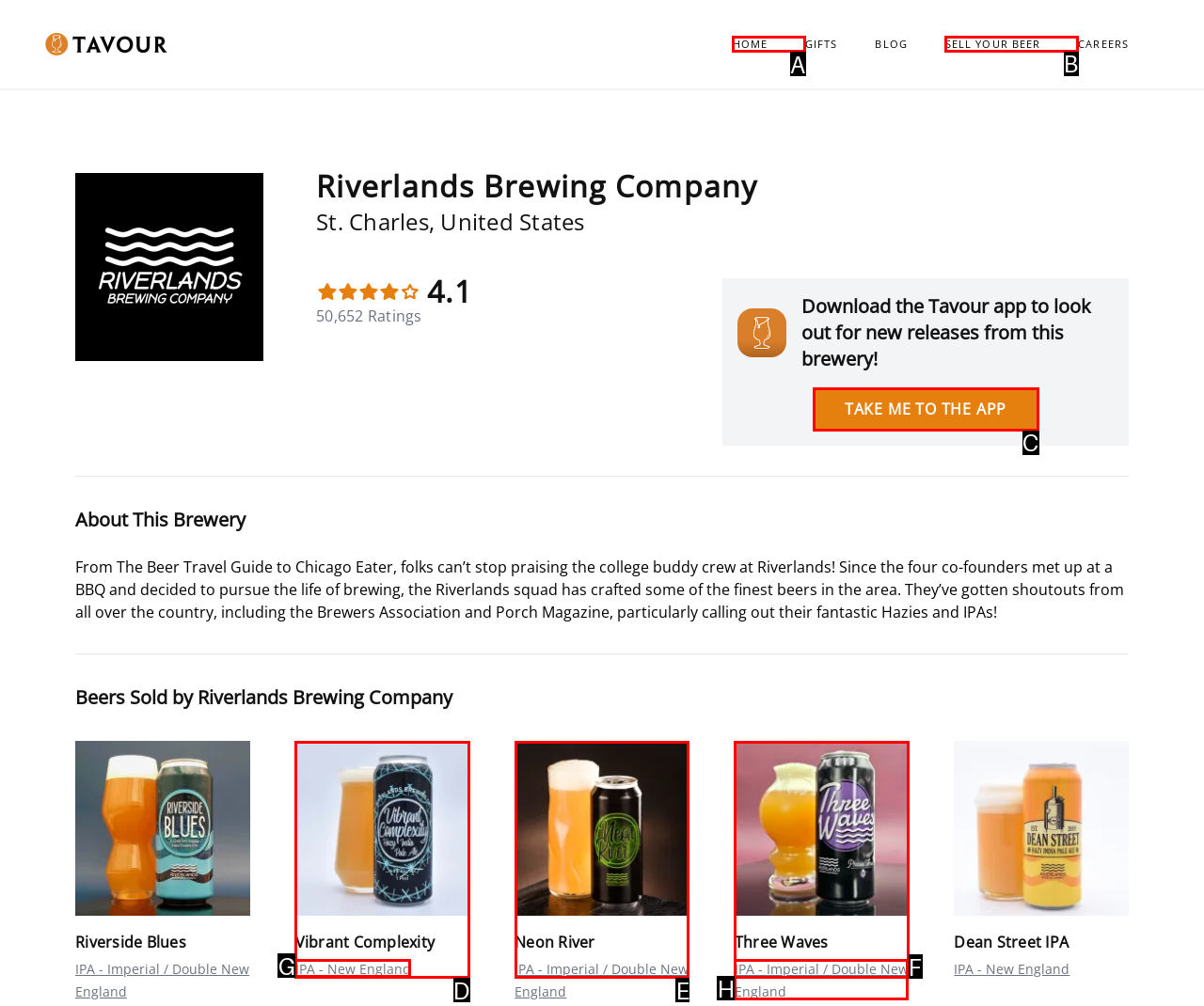Tell me which option I should click to complete the following task: Click the HOME link Answer with the option's letter from the given choices directly.

A